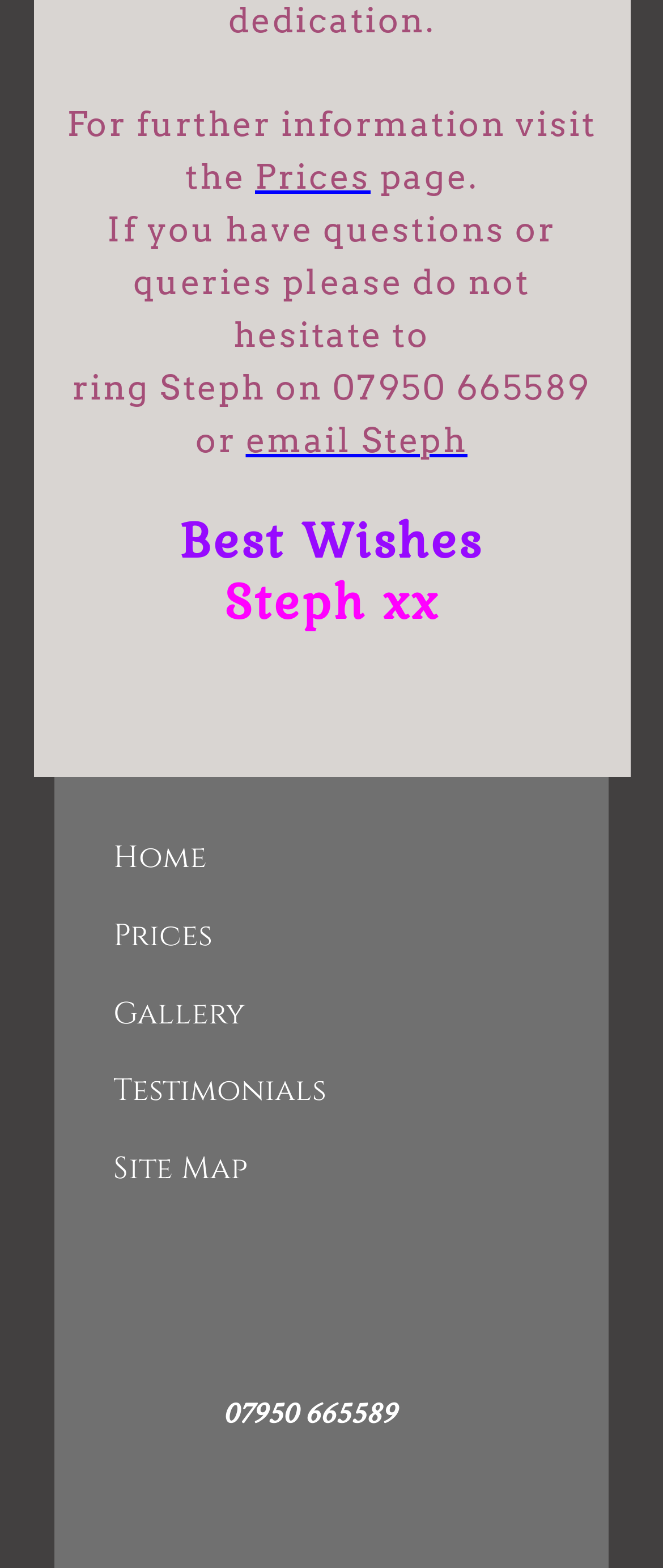Provide a short, one-word or phrase answer to the question below:
Who is the author of the message?

Steph